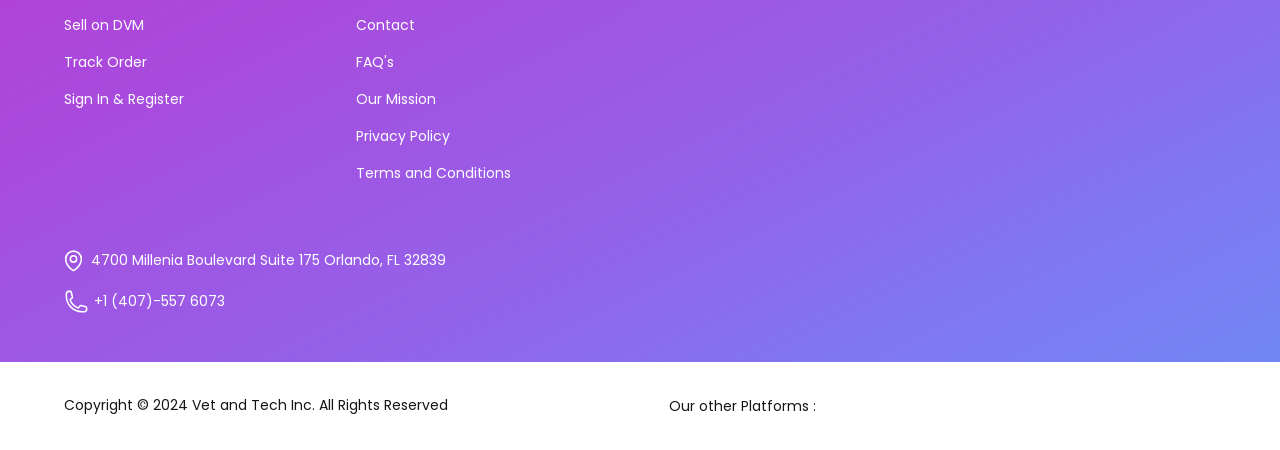Could you locate the bounding box coordinates for the section that should be clicked to accomplish this task: "Contact us".

[0.278, 0.034, 0.324, 0.08]